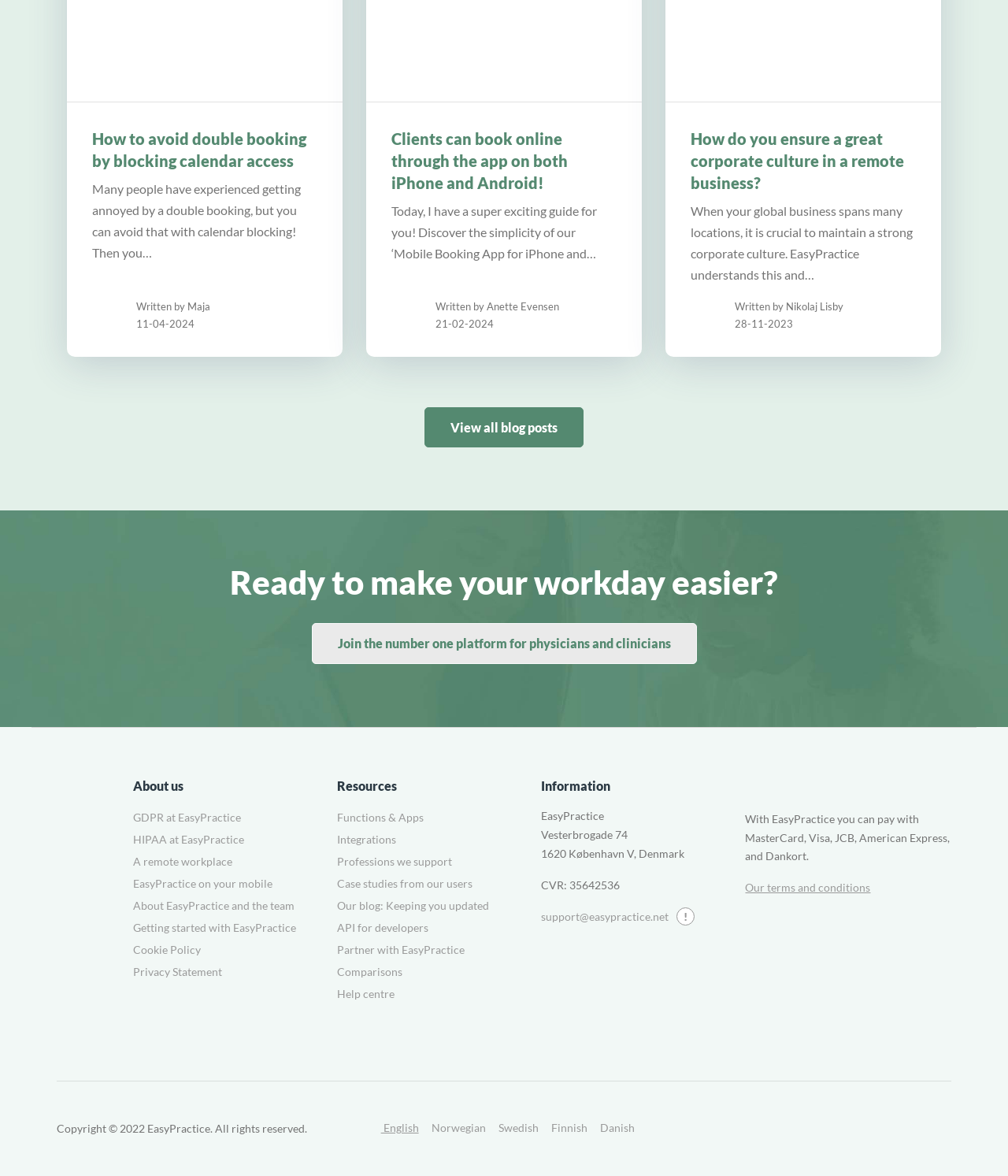Give a one-word or short-phrase answer to the following question: 
What payment methods are accepted?

MasterCard, Visa, JCB, American Express, and Dankort